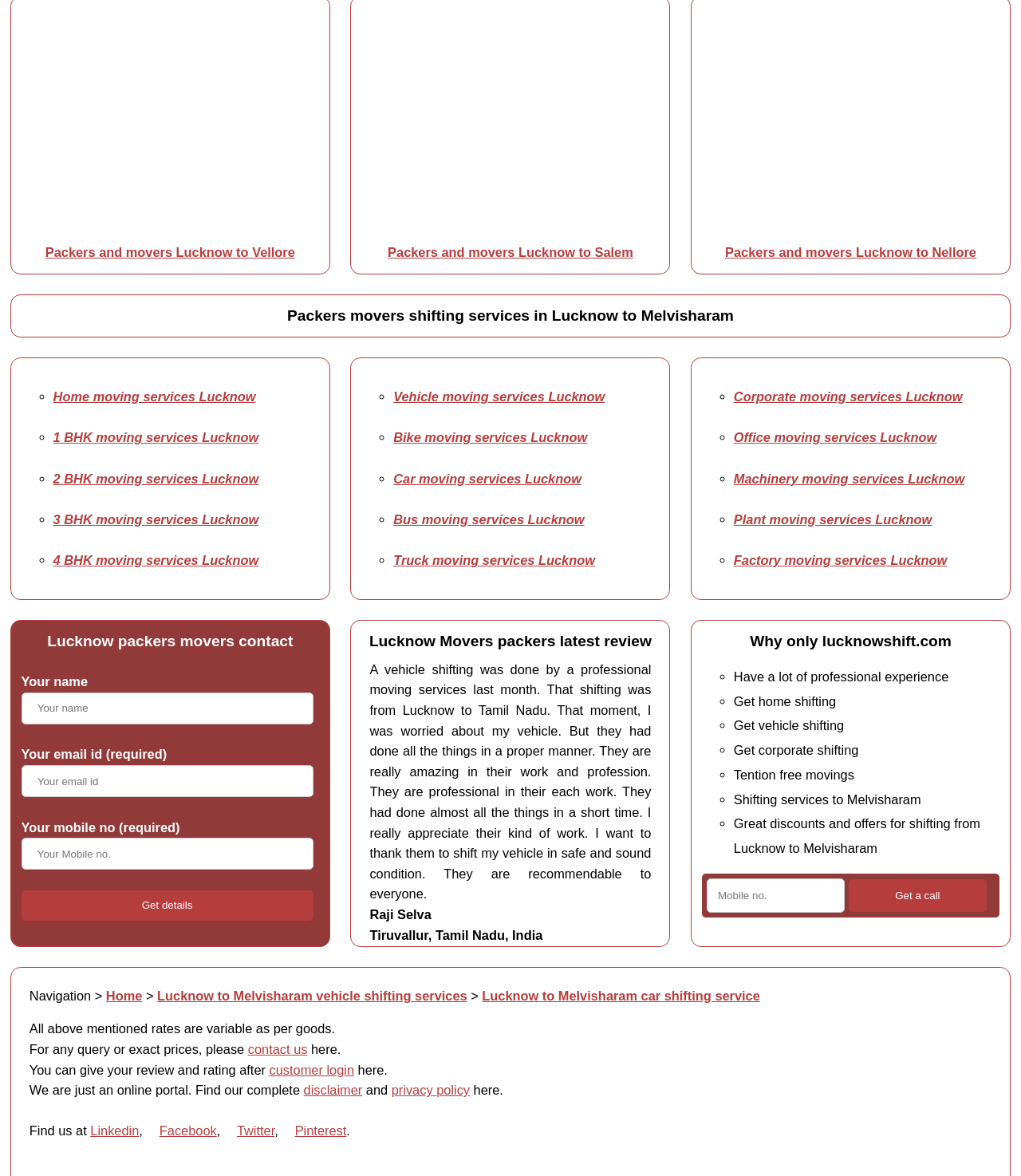Pinpoint the bounding box coordinates of the area that should be clicked to complete the following instruction: "Click the 'Get details' button". The coordinates must be given as four float numbers between 0 and 1, i.e., [left, top, right, bottom].

[0.021, 0.757, 0.307, 0.783]